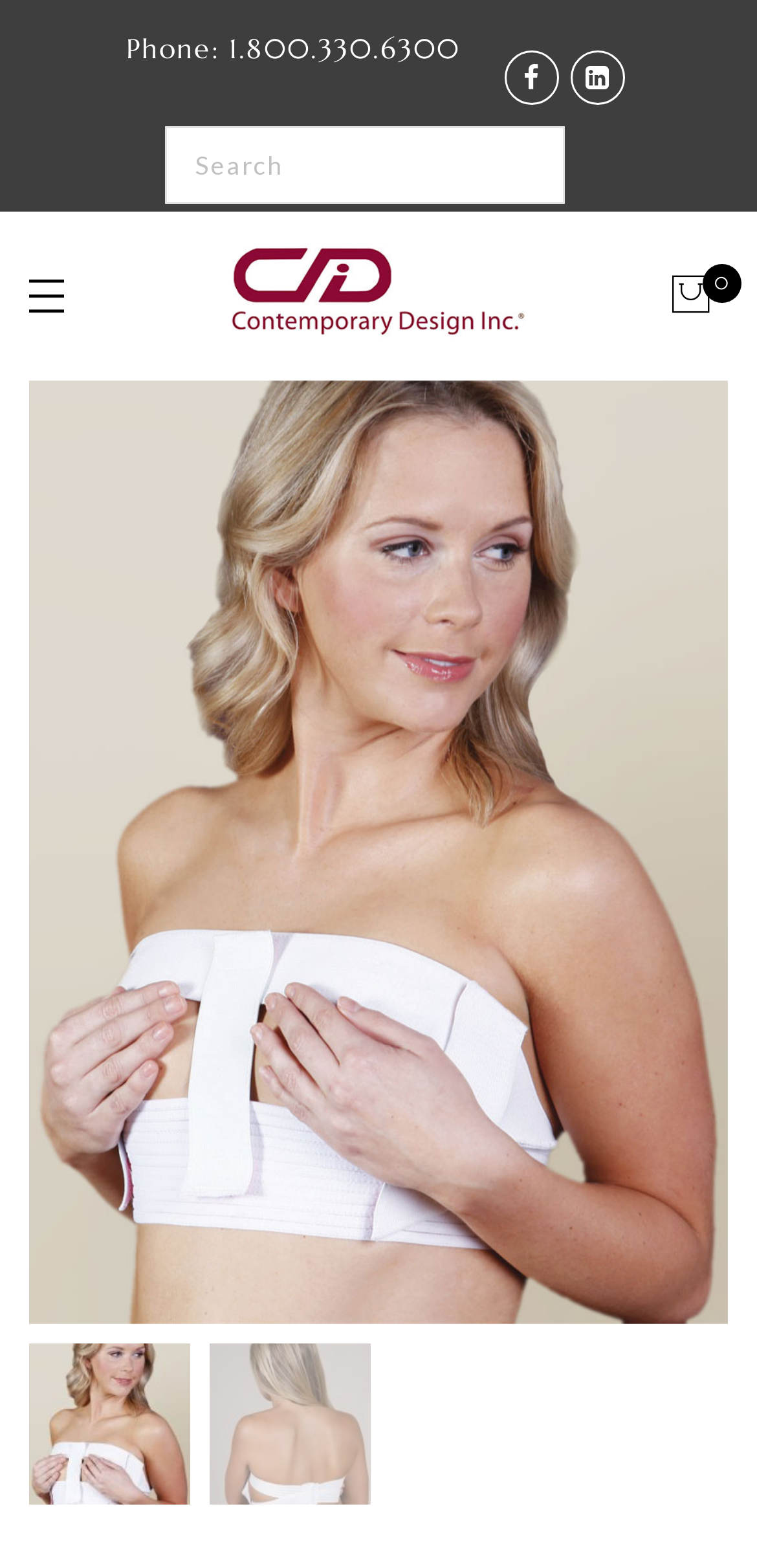Could you locate the bounding box coordinates for the section that should be clicked to accomplish this task: "Go to the menu".

[0.0, 0.157, 0.123, 0.217]